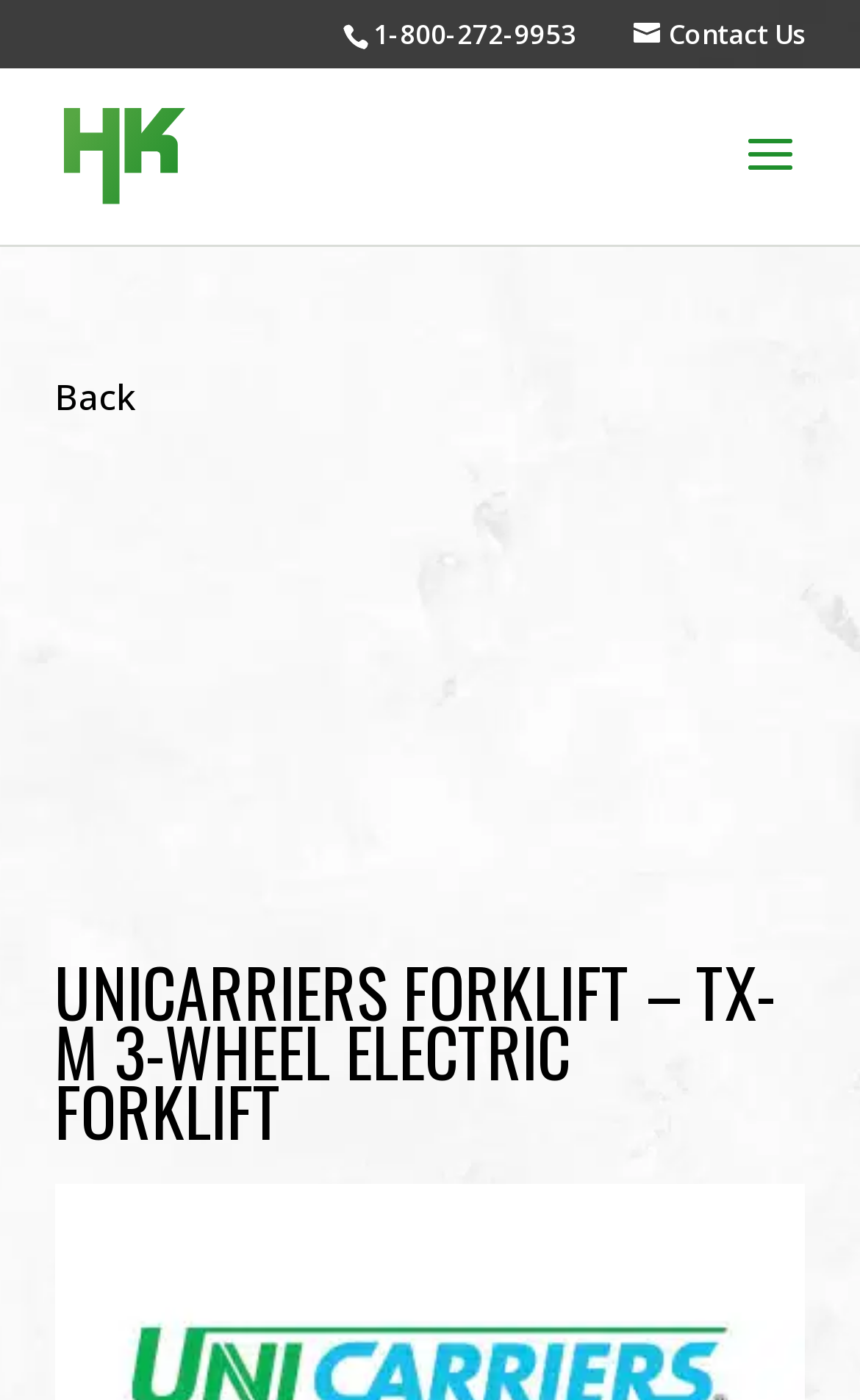Locate the primary heading on the webpage and return its text.

UNICARRIERS FORKLIFT – TX-M 3-WHEEL ELECTRIC FORKLIFT